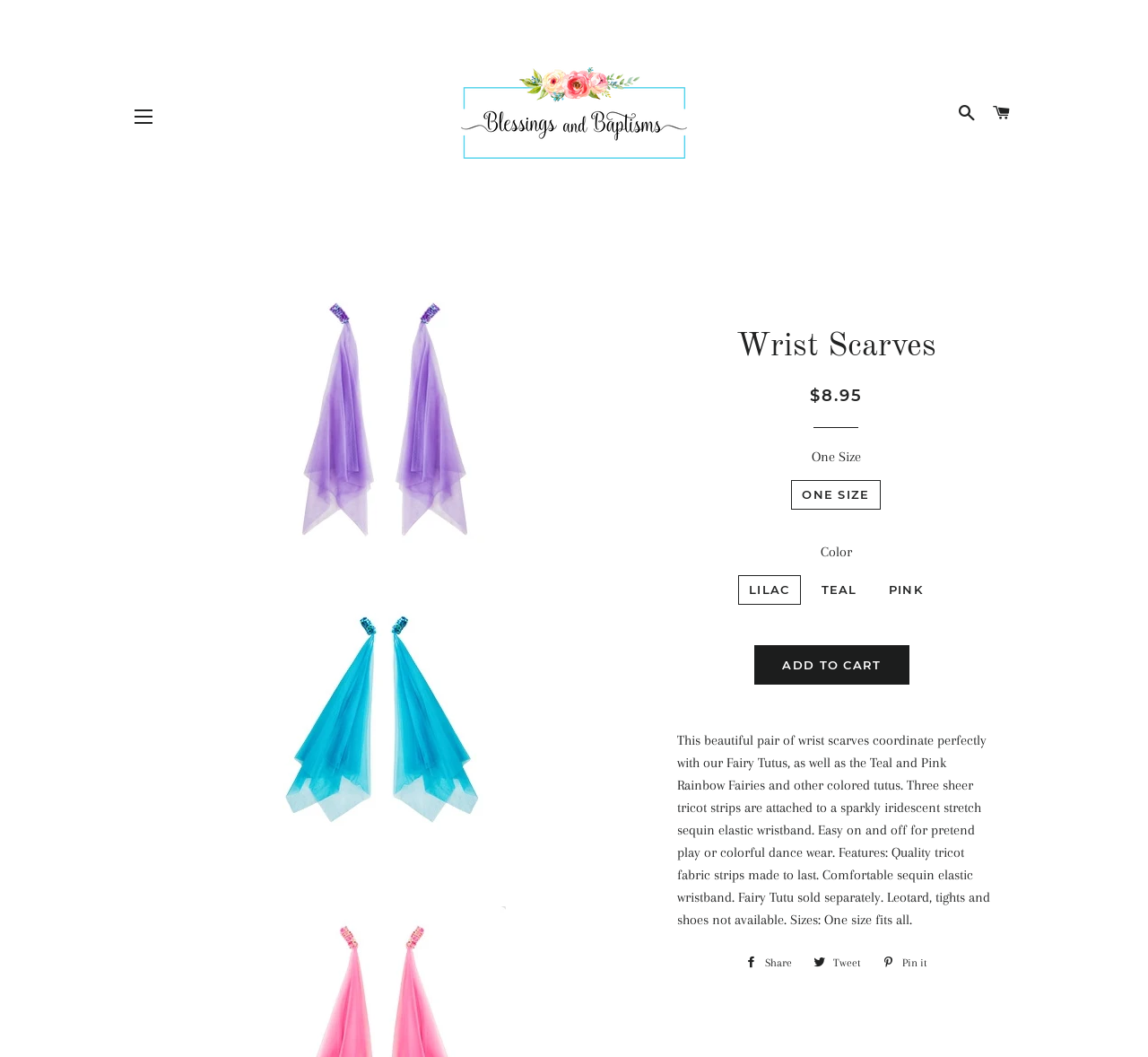Please mark the clickable region by giving the bounding box coordinates needed to complete this instruction: "Add to cart".

[0.657, 0.61, 0.792, 0.648]